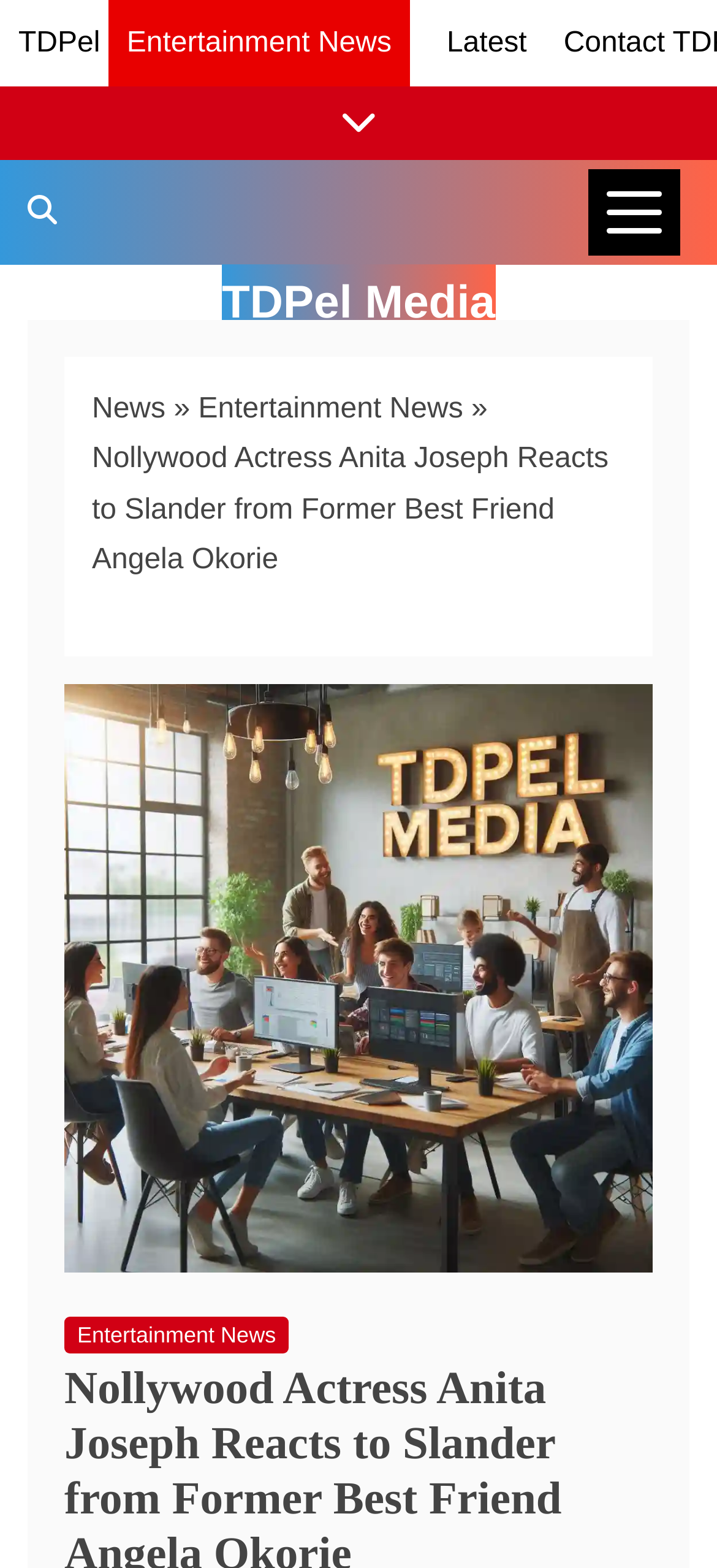What is the website's search function for?
Using the information from the image, give a concise answer in one word or a short phrase.

Search TDPel Media